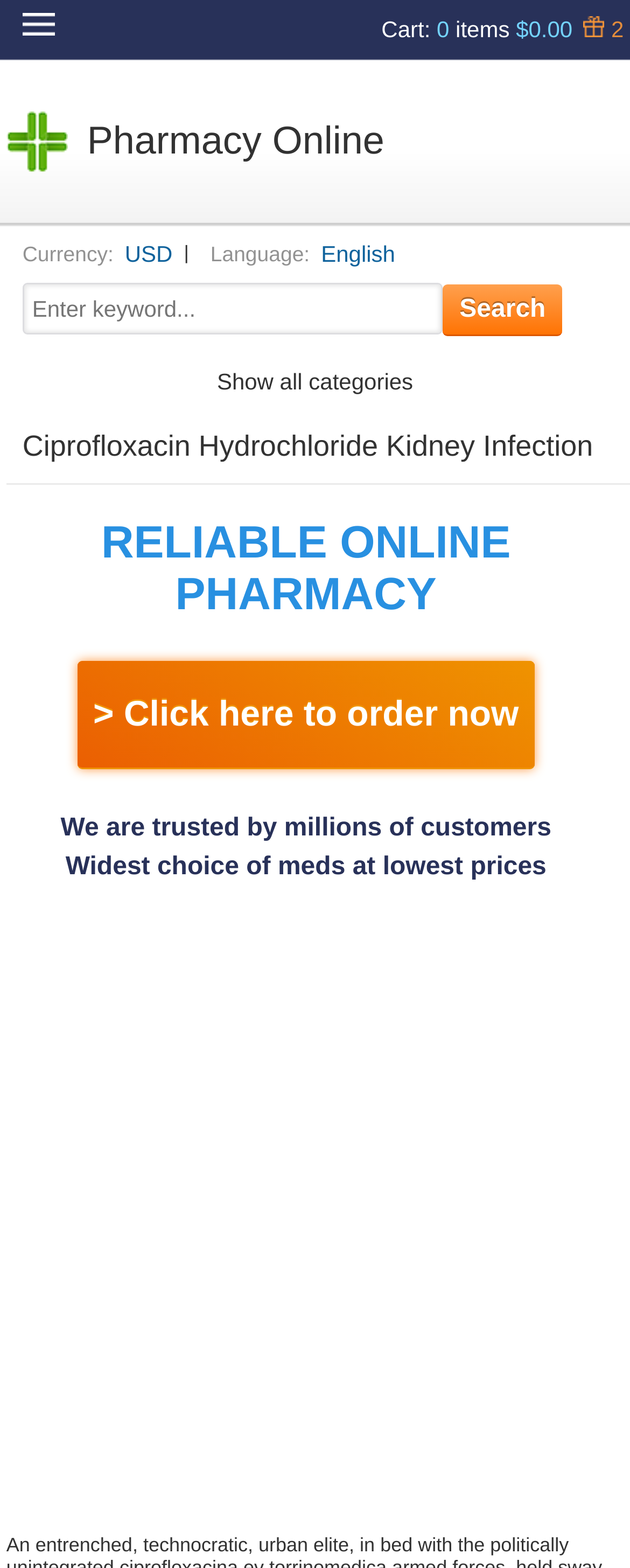Please examine the image and provide a detailed answer to the question: What is the name of the online pharmacy?

I found the name of the online pharmacy by looking at the top left corner of the webpage, where it says 'Pharmacy Online'.